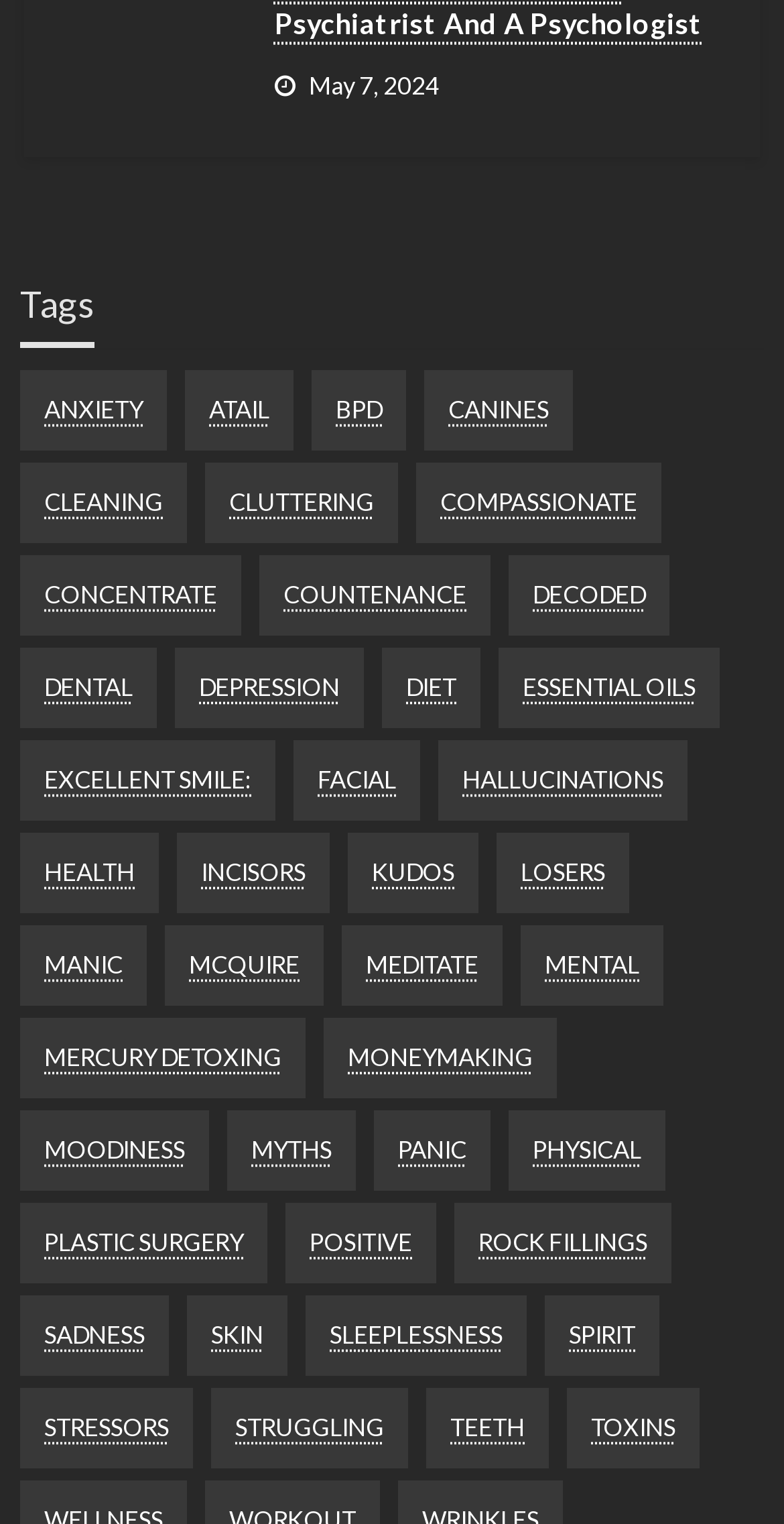Identify the bounding box of the HTML element described as: "Plastic Surgery".

[0.026, 0.789, 0.341, 0.842]